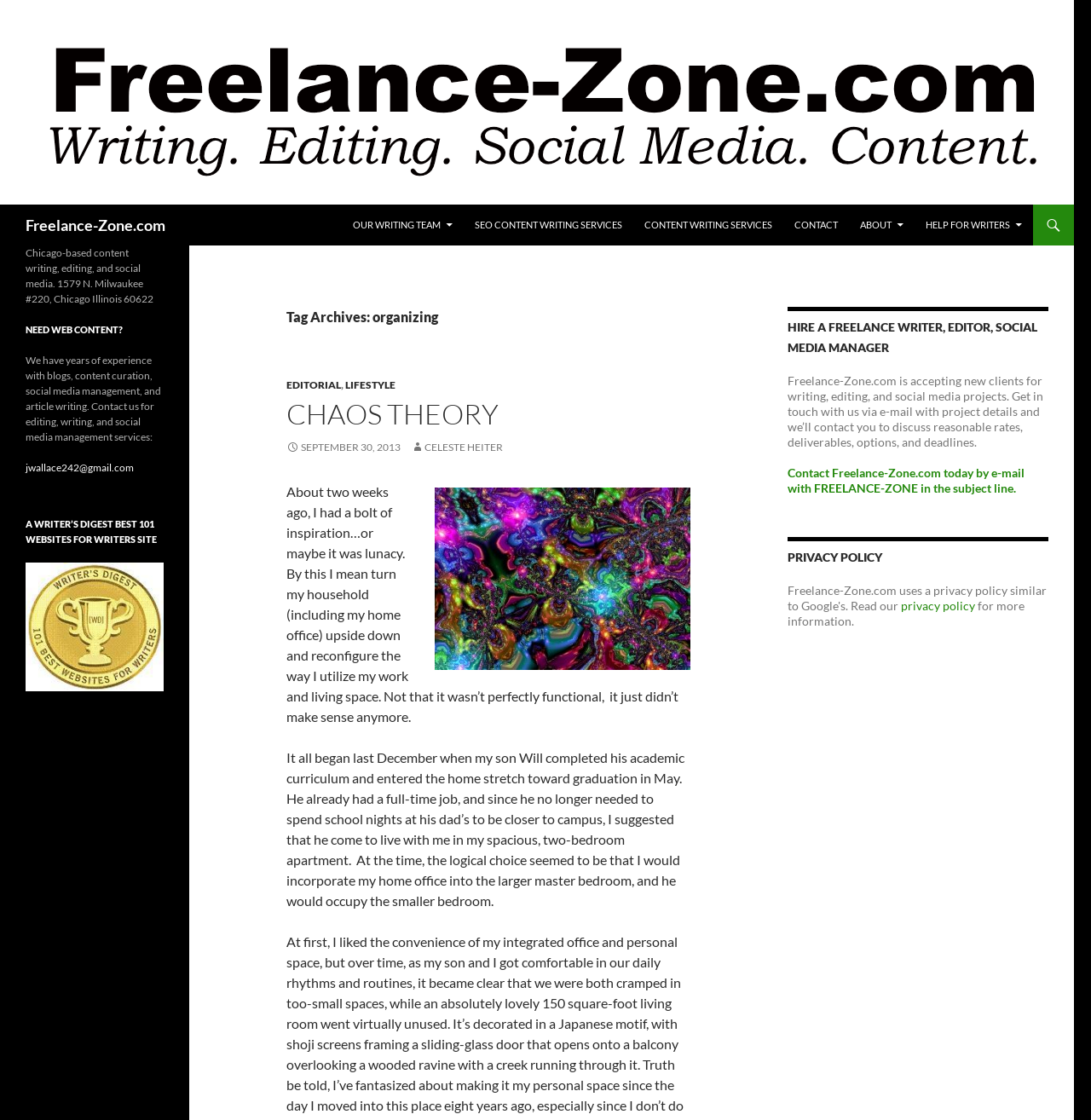Specify the bounding box coordinates for the region that must be clicked to perform the given instruction: "Contact Freelance-Zone.com".

[0.719, 0.183, 0.777, 0.219]